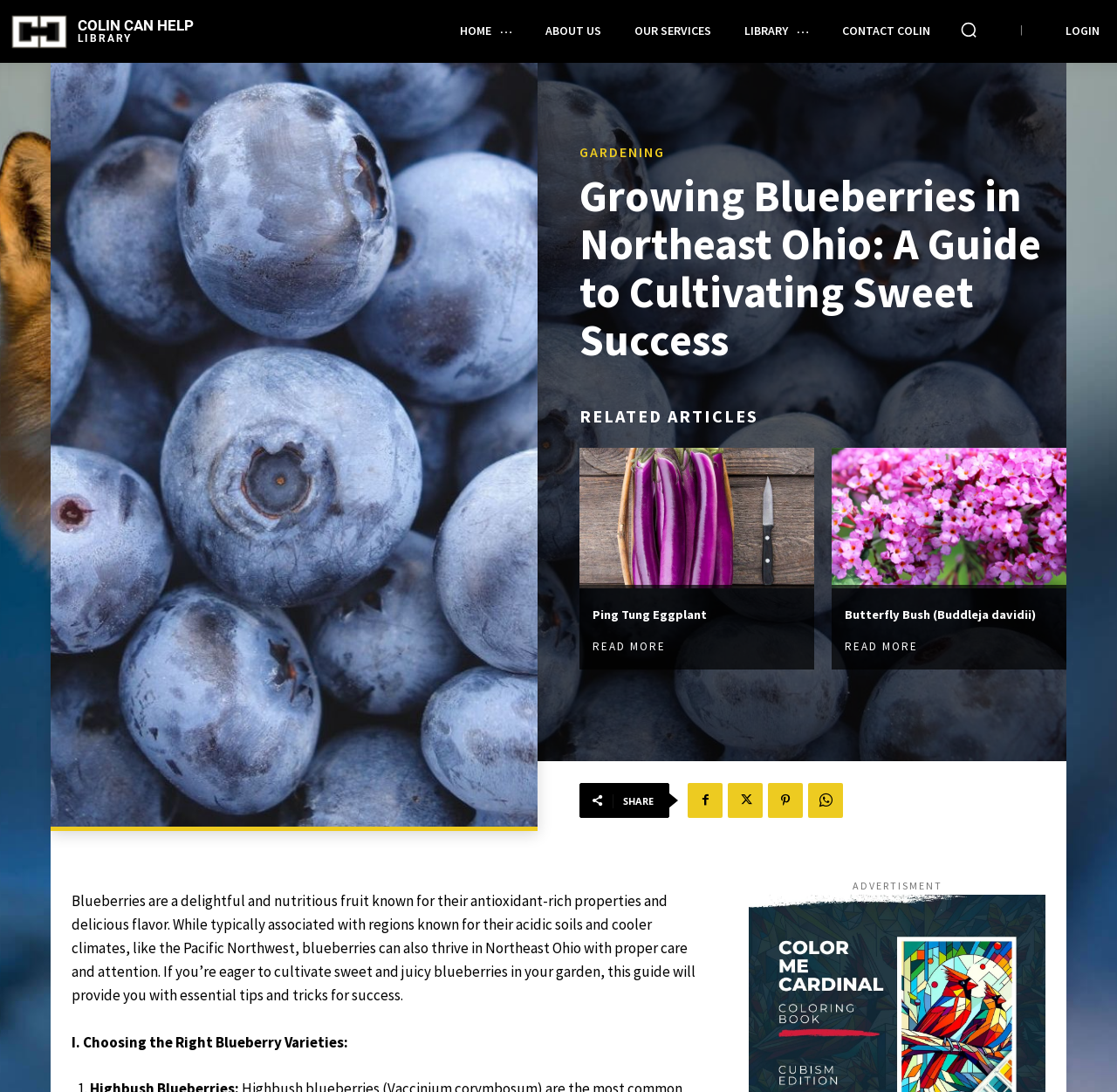What is the topic of the article?
Using the visual information from the image, give a one-word or short-phrase answer.

Growing blueberries